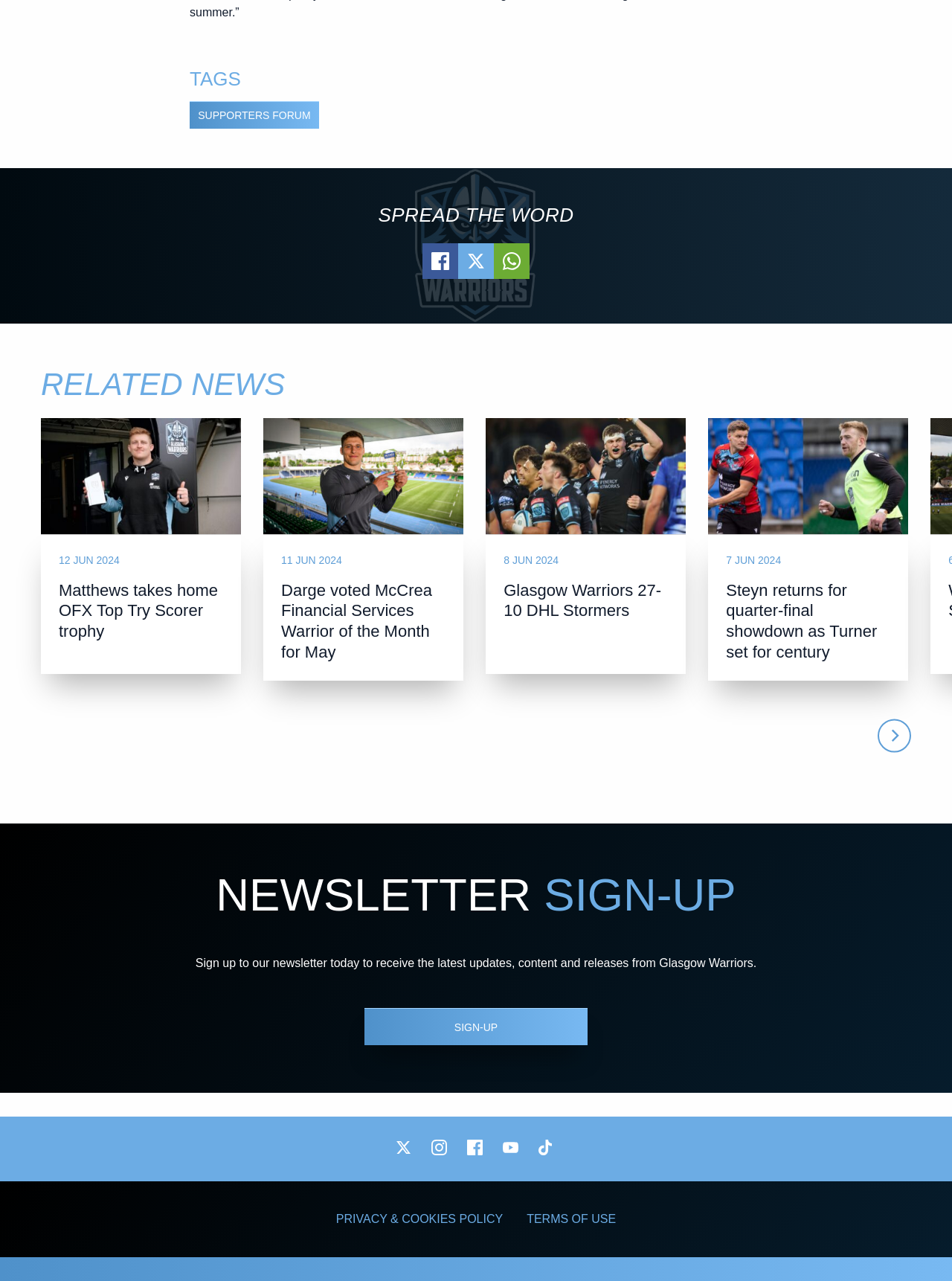What is the text of the 'NEWSLETTER SIGN-UP' section?
Relying on the image, give a concise answer in one word or a brief phrase.

Sign up to our newsletter today to receive the latest updates, content and releases from Glasgow Warriors.